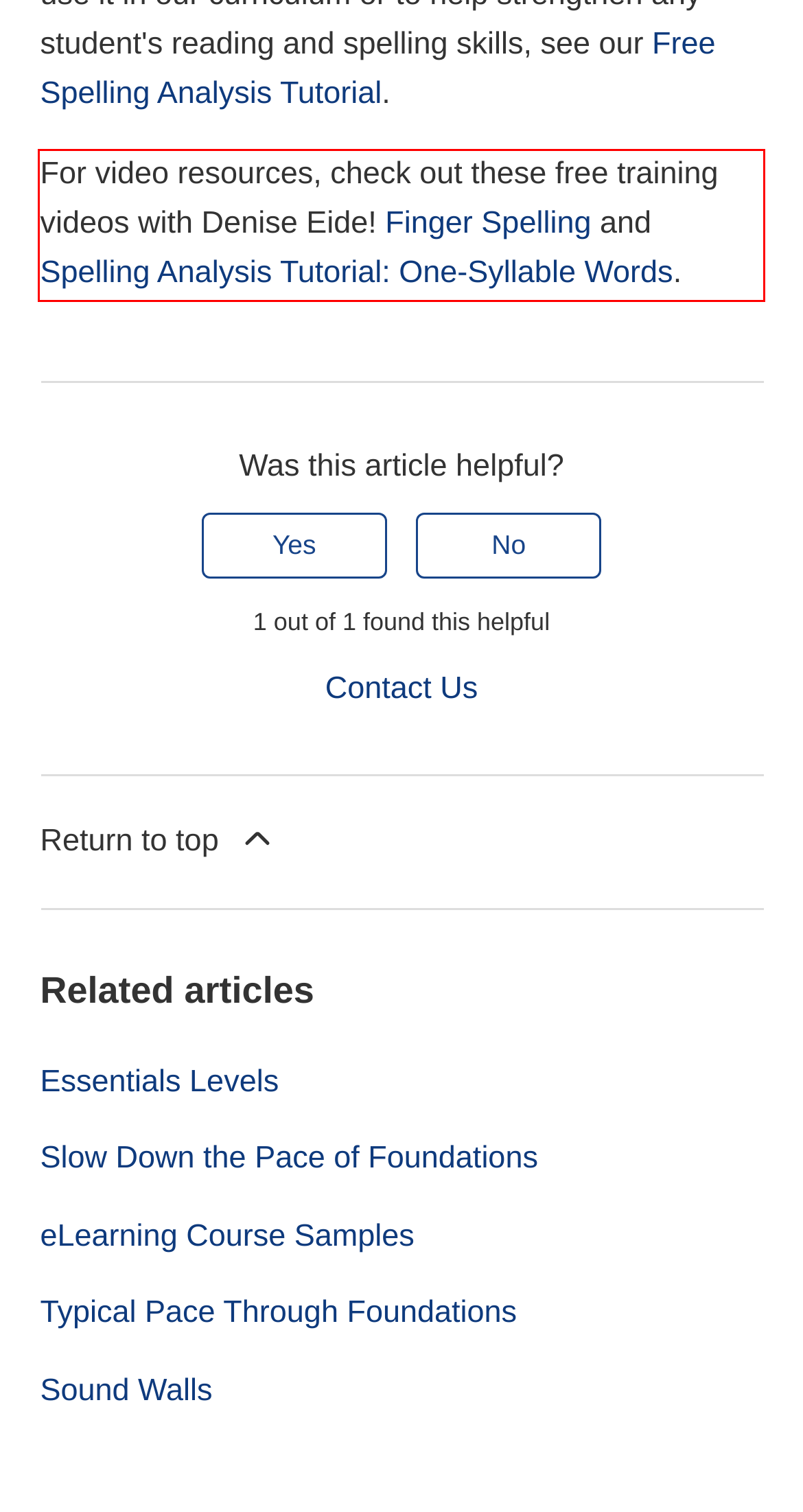You have a screenshot of a webpage with a red bounding box. Use OCR to generate the text contained within this red rectangle.

For video resources, check out these free training videos with Denise Eide! Finger Spelling and Spelling Analysis Tutorial: One-Syllable Words.